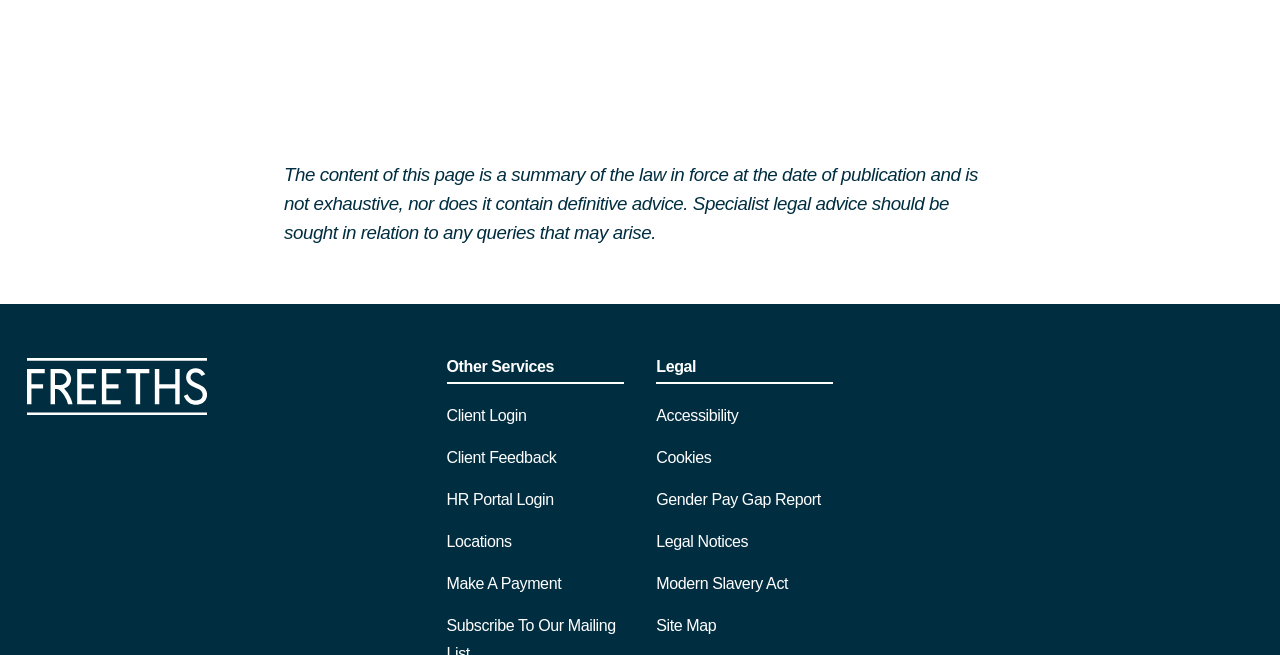From the webpage screenshot, predict the bounding box coordinates (top-left x, top-left y, bottom-right x, bottom-right y) for the UI element described here: HR Portal Login

[0.349, 0.749, 0.433, 0.775]